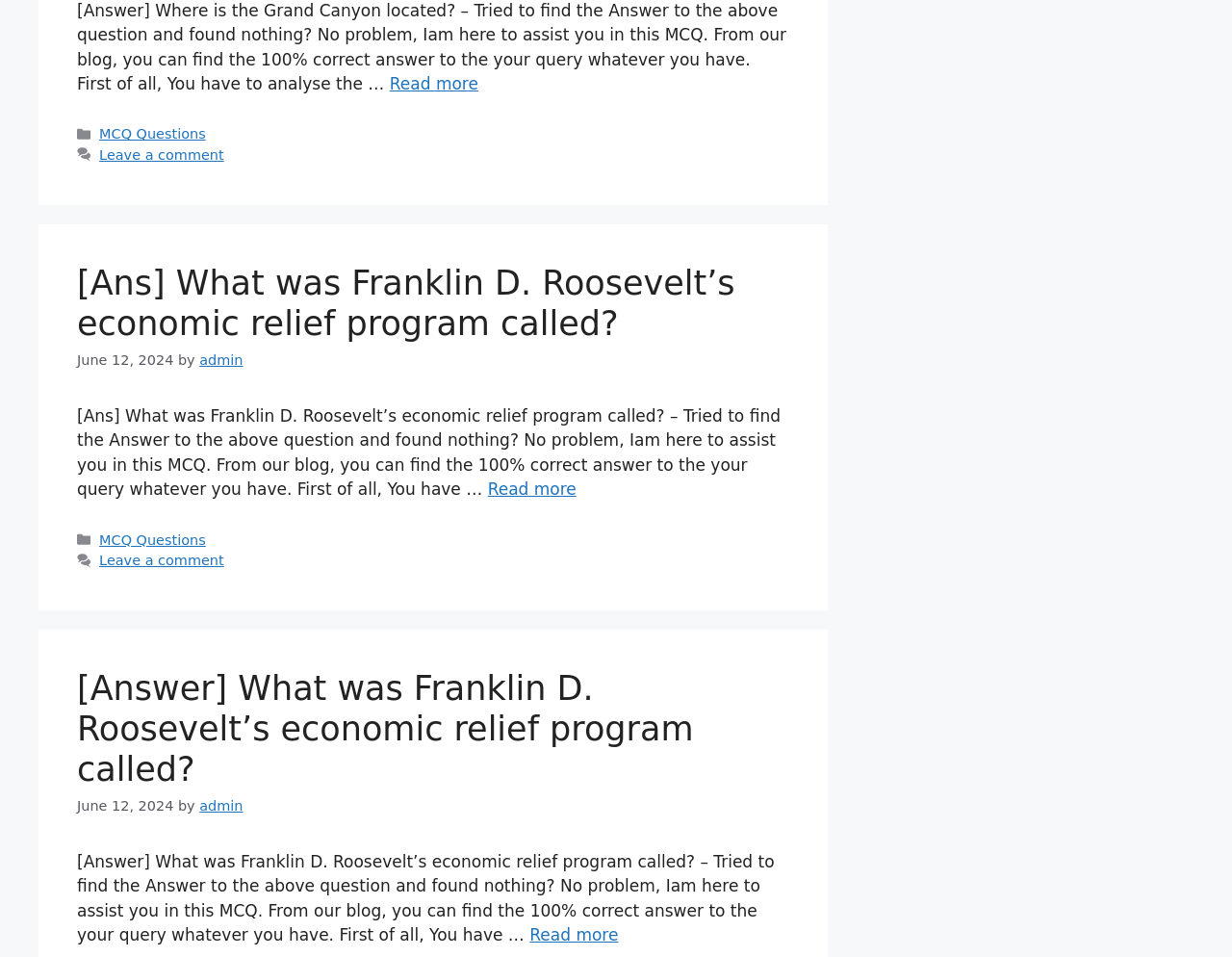Bounding box coordinates must be specified in the format (top-left x, top-left y, bottom-right x, bottom-right y). All values should be floating point numbers between 0 and 1. What are the bounding box coordinates of the UI element described as: Leave a comment

[0.081, 0.578, 0.182, 0.594]